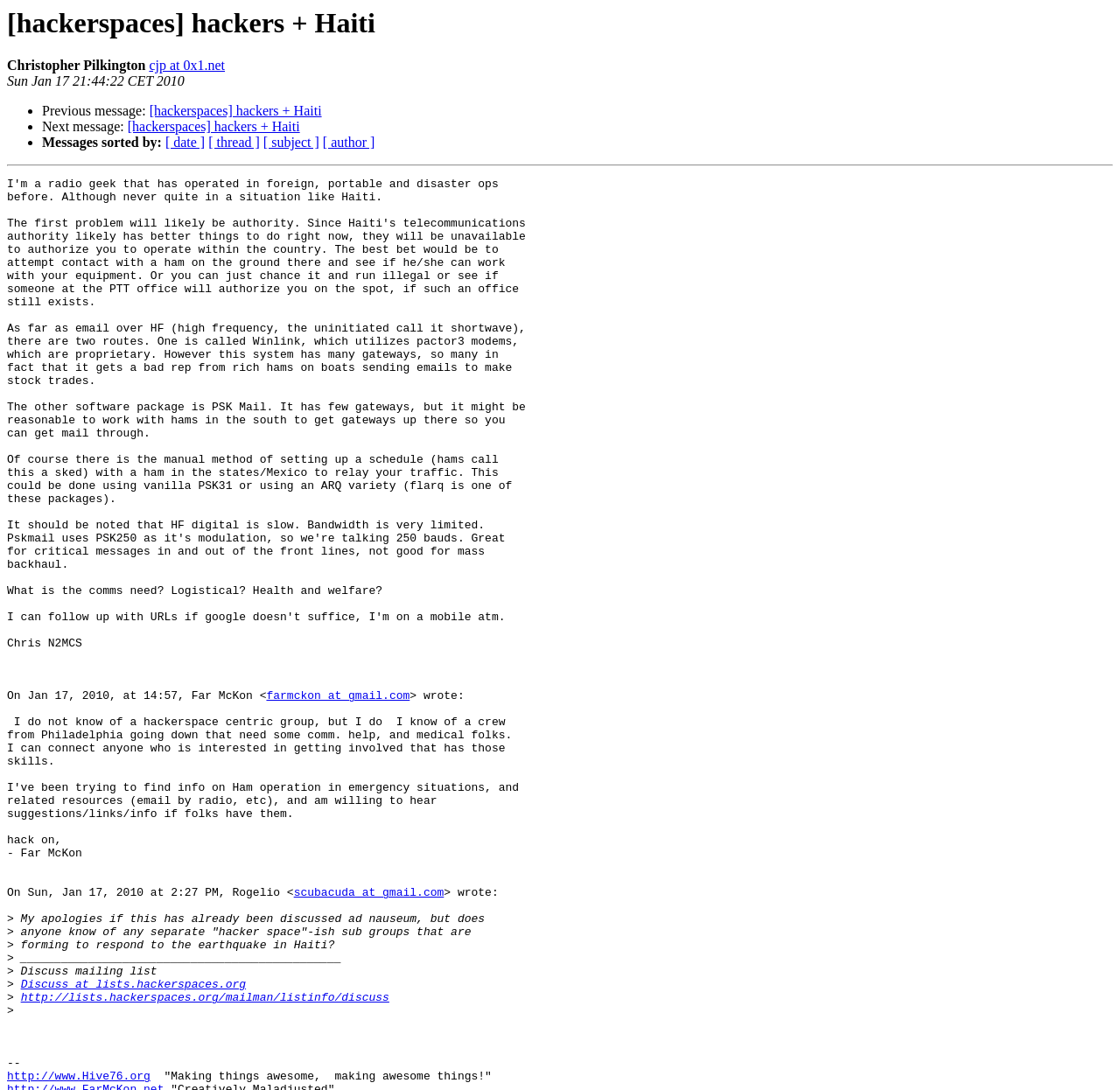What is the author of the message?
Kindly give a detailed and elaborate answer to the question.

I found the author's name by looking at the static text element 'Christopher Pilkington' which is located at [0.006, 0.053, 0.13, 0.067] and is a direct child of the root element.